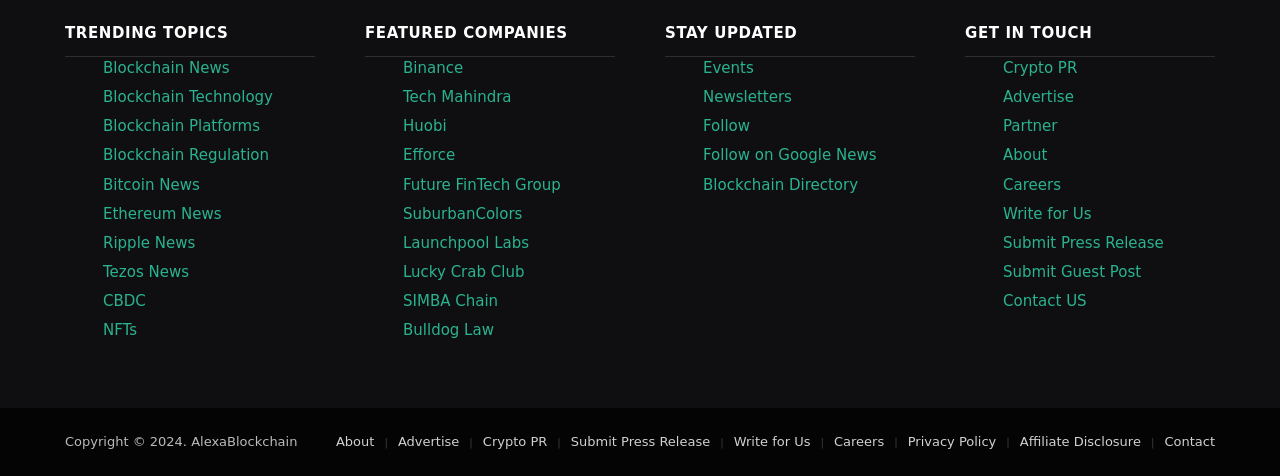What is the purpose of the 'GET IN TOUCH' section?
Identify the answer in the screenshot and reply with a single word or phrase.

To contact or partner with the webpage